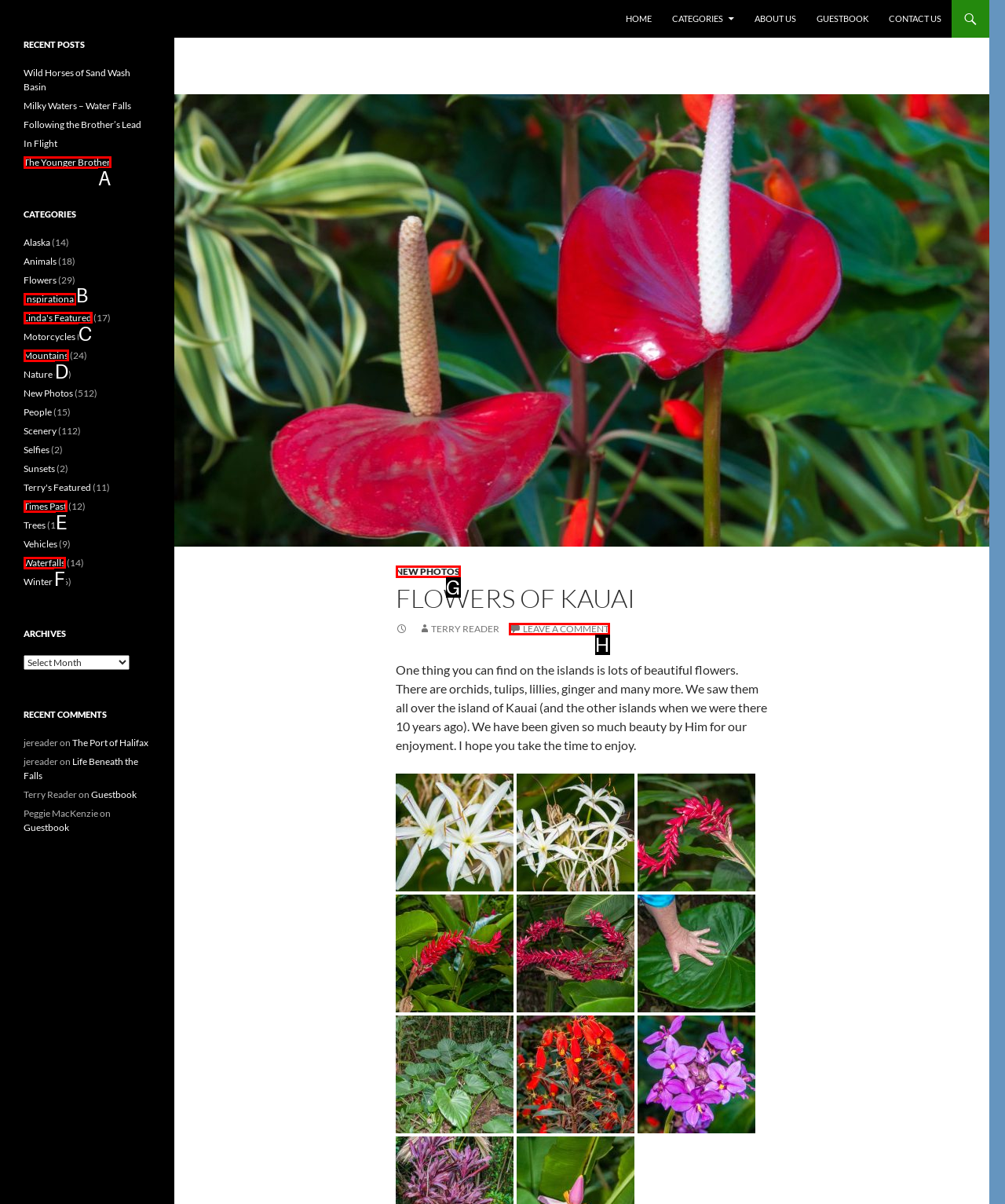Based on the description: The Younger Brother, select the HTML element that fits best. Provide the letter of the matching option.

A